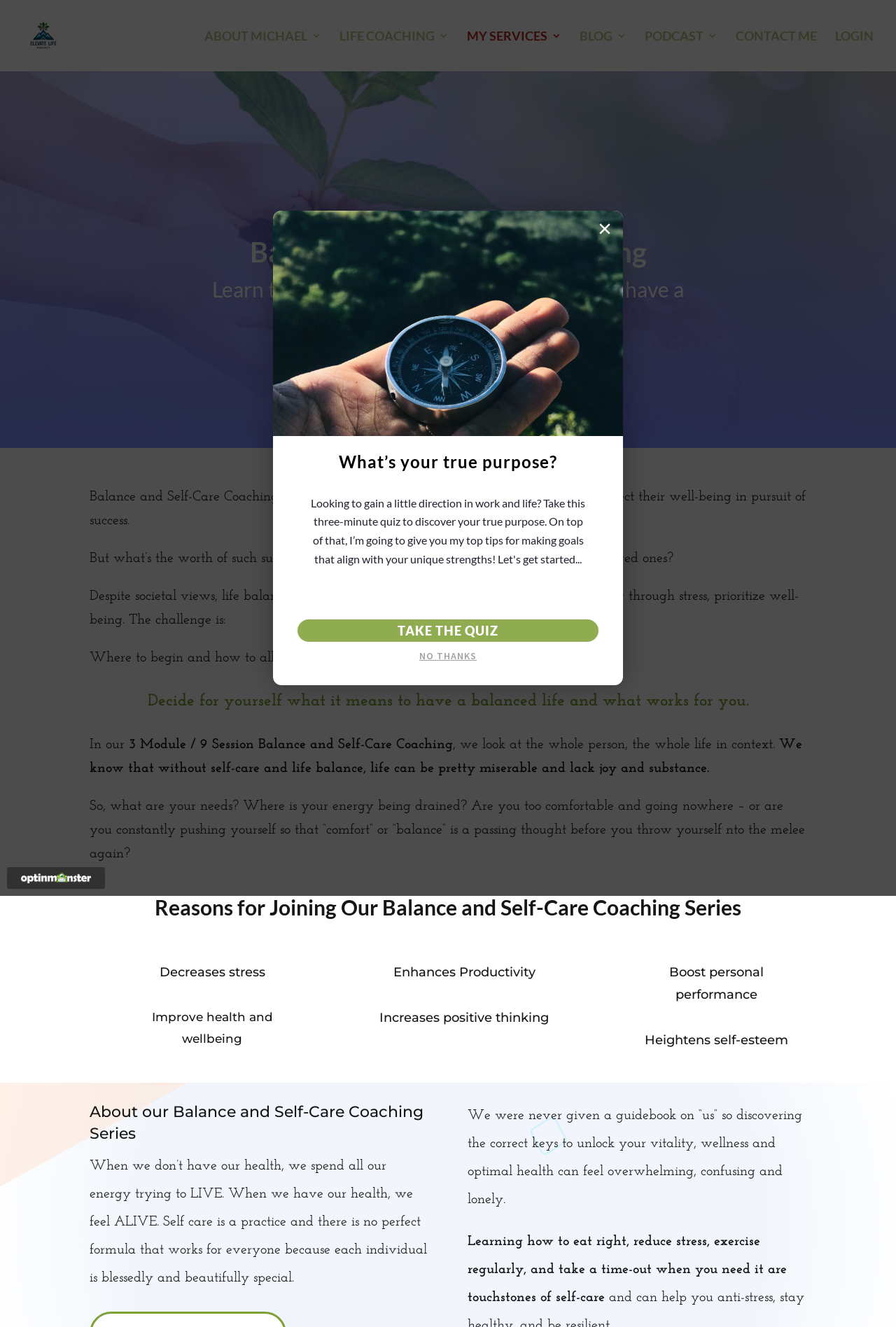Can you determine the bounding box coordinates of the area that needs to be clicked to fulfill the following instruction: "Make an appointment"?

[0.377, 0.262, 0.623, 0.297]